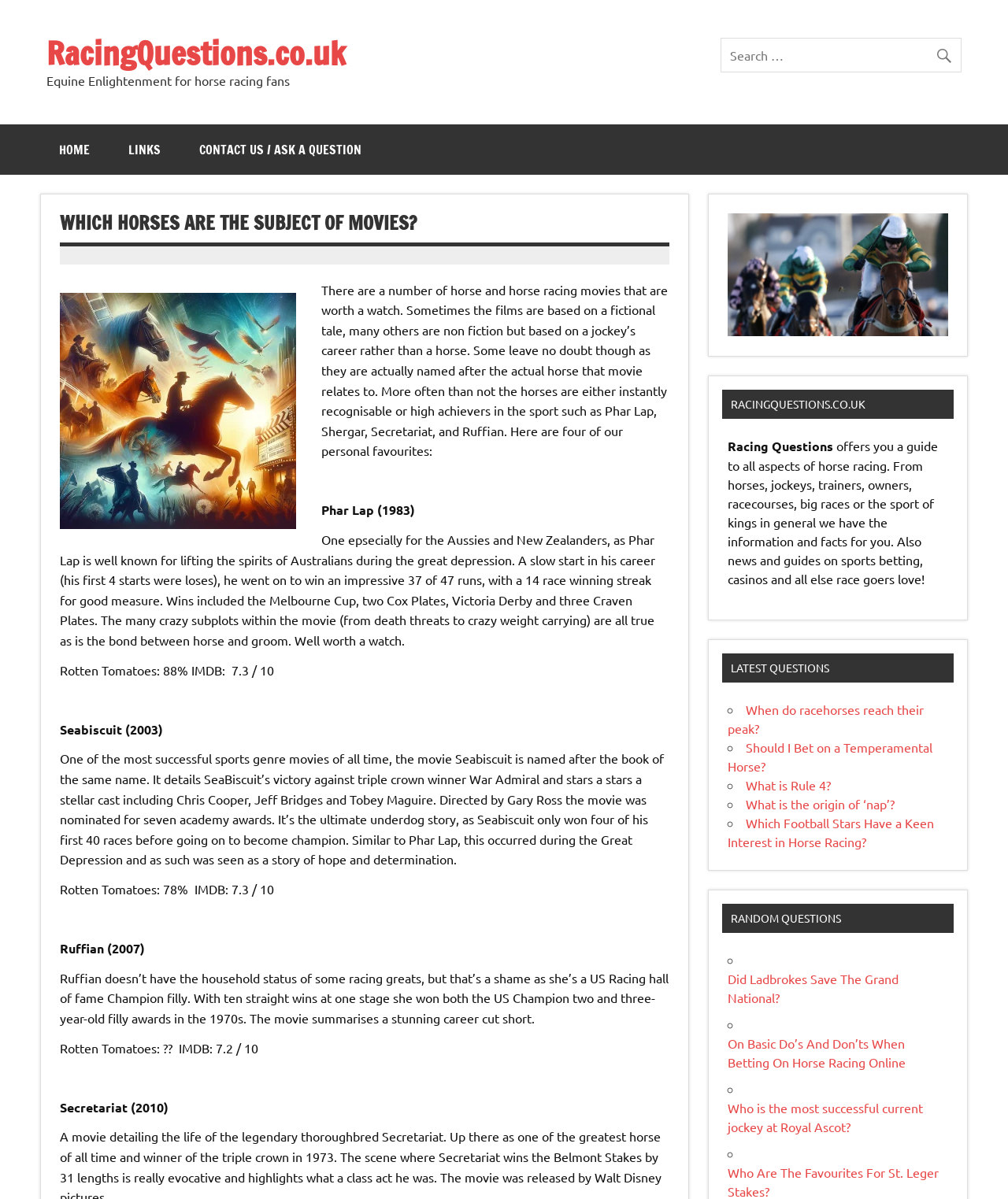Specify the bounding box coordinates (top-left x, top-left y, bottom-right x, bottom-right y) of the UI element in the screenshot that matches this description: ▼ MENU

None